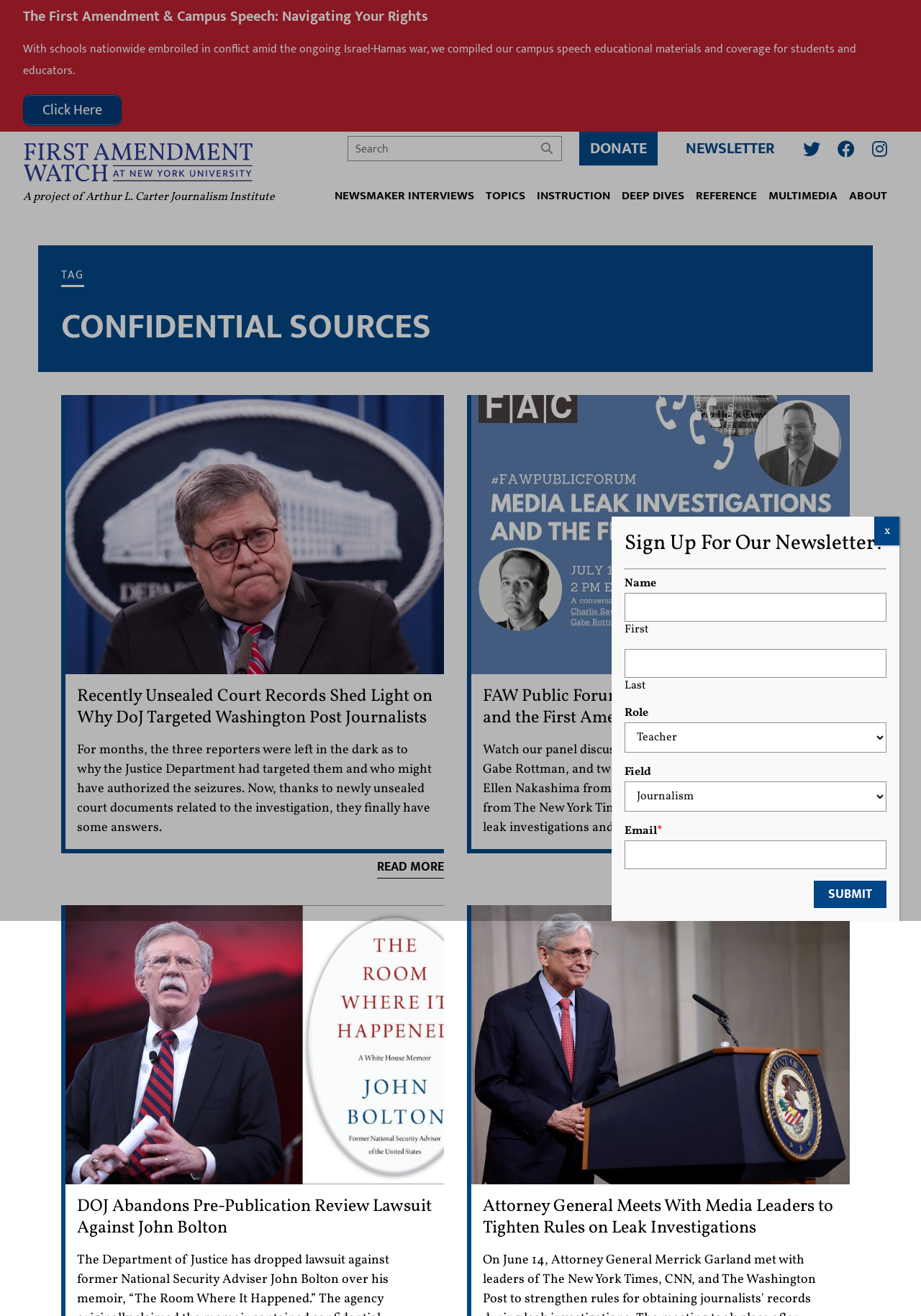Identify the bounding box coordinates of the HTML element based on this description: "Inicio".

None